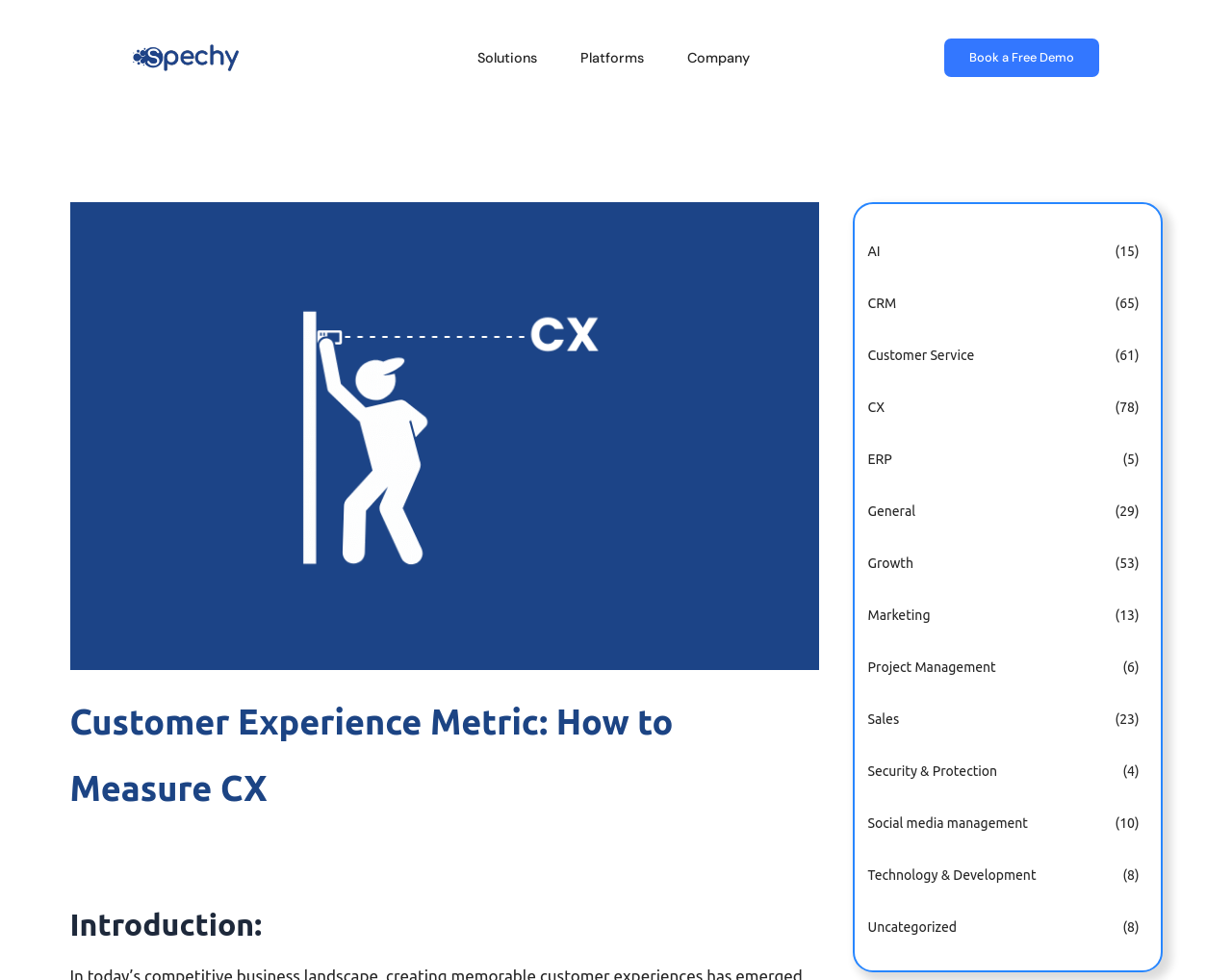What is the topic of the main image on the webpage?
Using the picture, provide a one-word or short phrase answer.

Measure CX